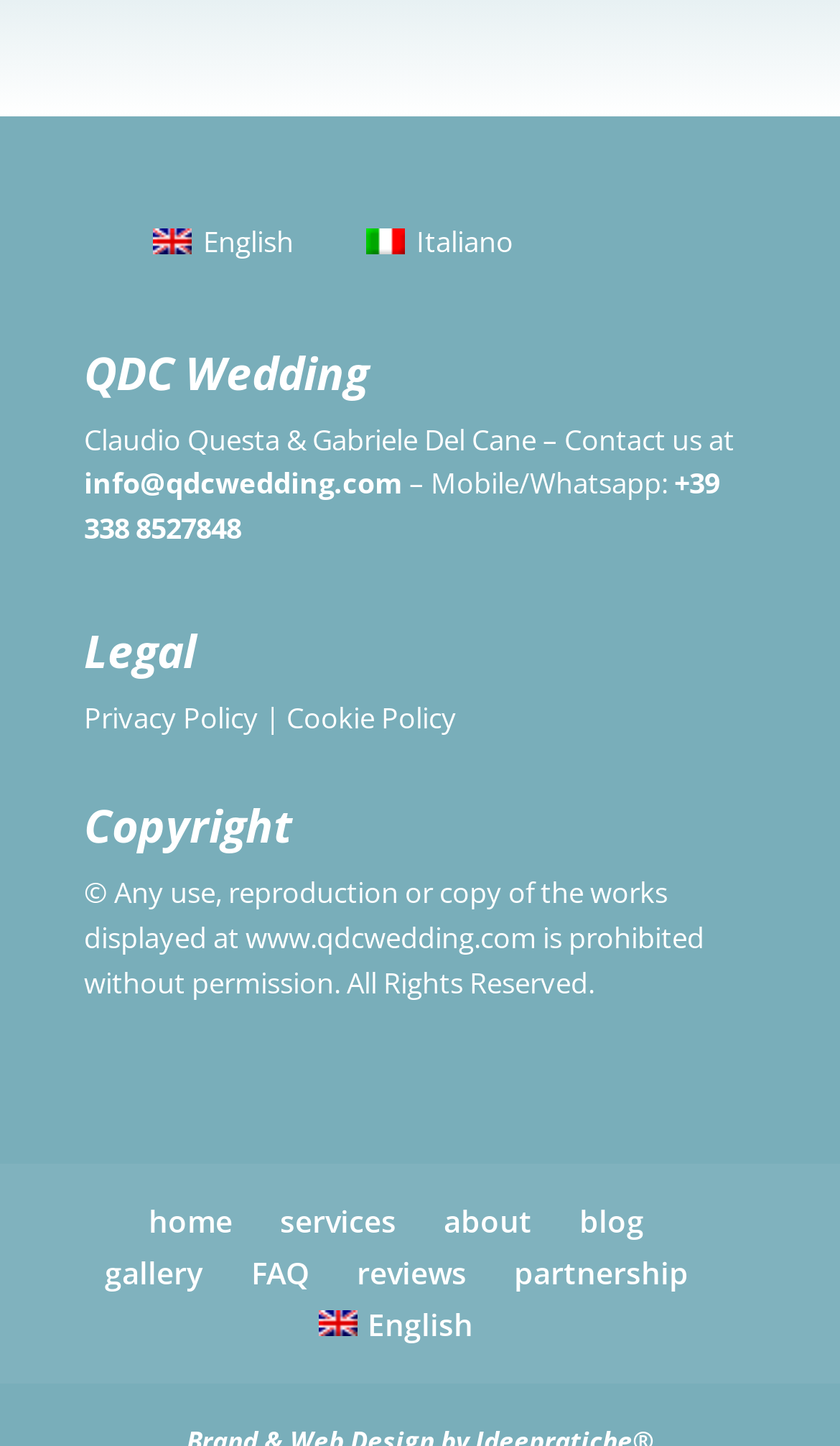Bounding box coordinates should be provided in the format (top-left x, top-left y, bottom-right x, bottom-right y) with all values between 0 and 1. Identify the bounding box for this UI element: English

[0.156, 0.149, 0.375, 0.186]